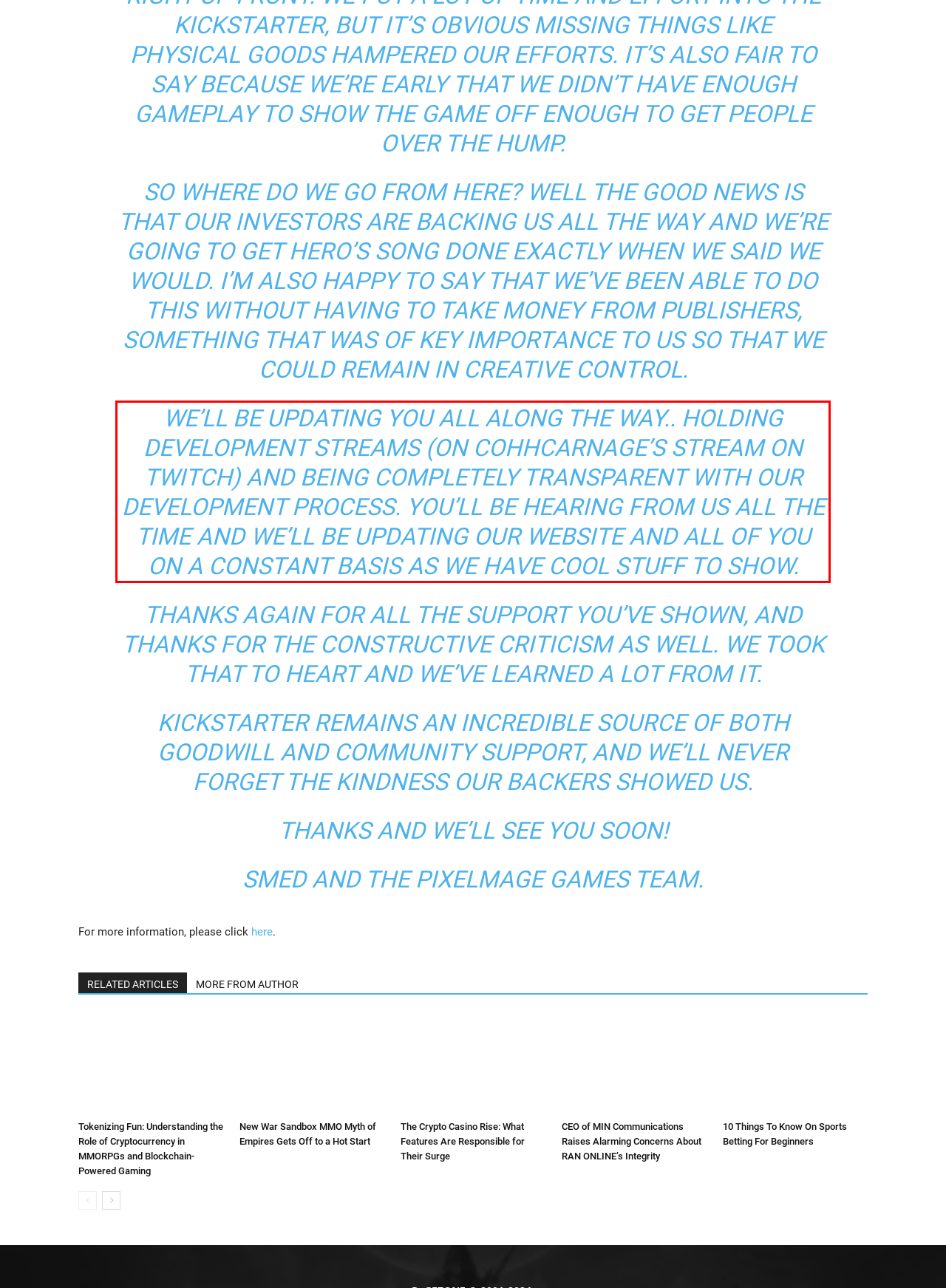Using OCR, extract the text content found within the red bounding box in the given webpage screenshot.

WE’LL BE UPDATING YOU ALL ALONG THE WAY.. HOLDING DEVELOPMENT STREAMS (ON COHHCARNAGE’S STREAM ON TWITCH) AND BEING COMPLETELY TRANSPARENT WITH OUR DEVELOPMENT PROCESS. YOU’LL BE HEARING FROM US ALL THE TIME AND WE’LL BE UPDATING OUR WEBSITE AND ALL OF YOU ON A CONSTANT BASIS AS WE HAVE COOL STUFF TO SHOW.